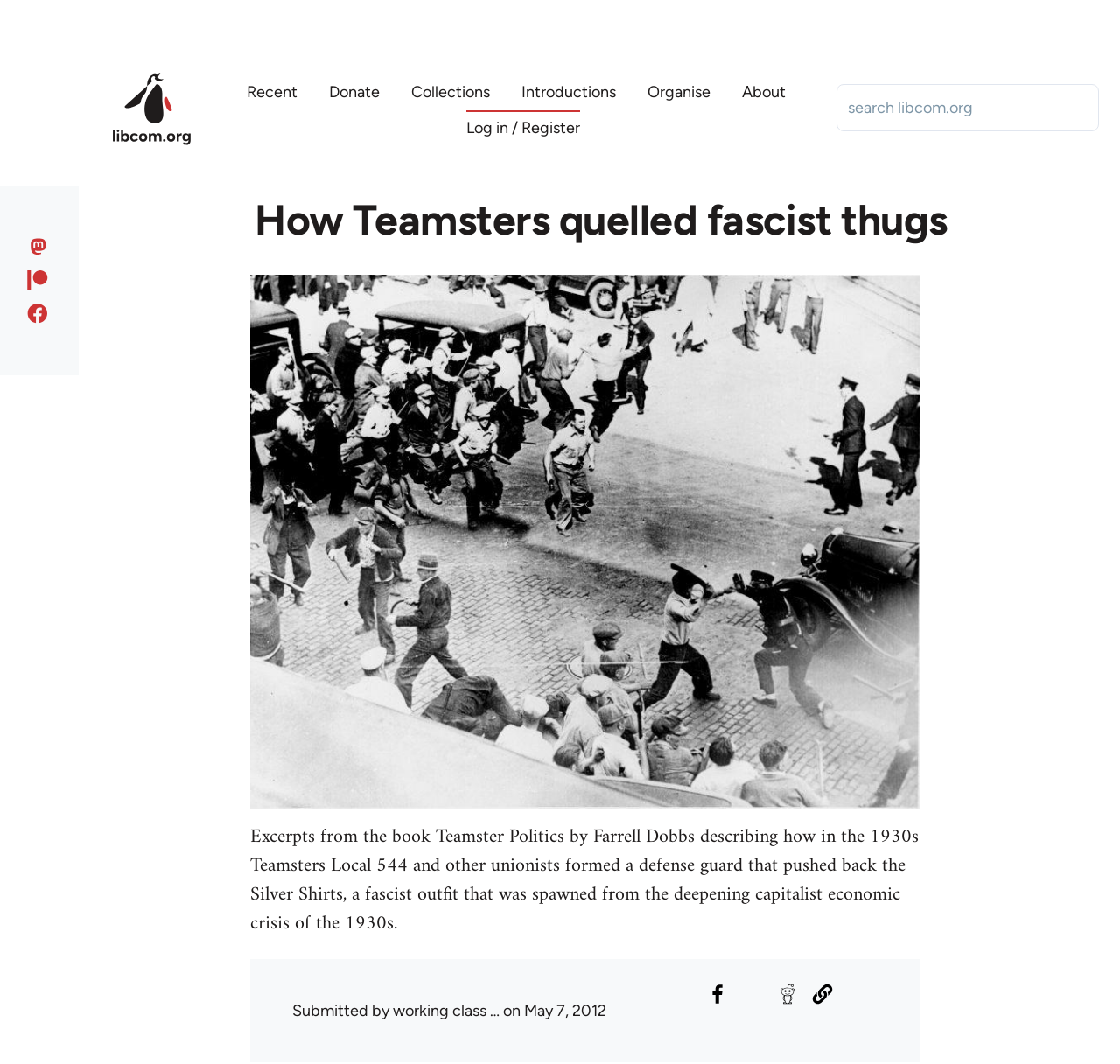Determine the bounding box coordinates for the area that should be clicked to carry out the following instruction: "Go to Home page".

[0.098, 0.067, 0.173, 0.141]